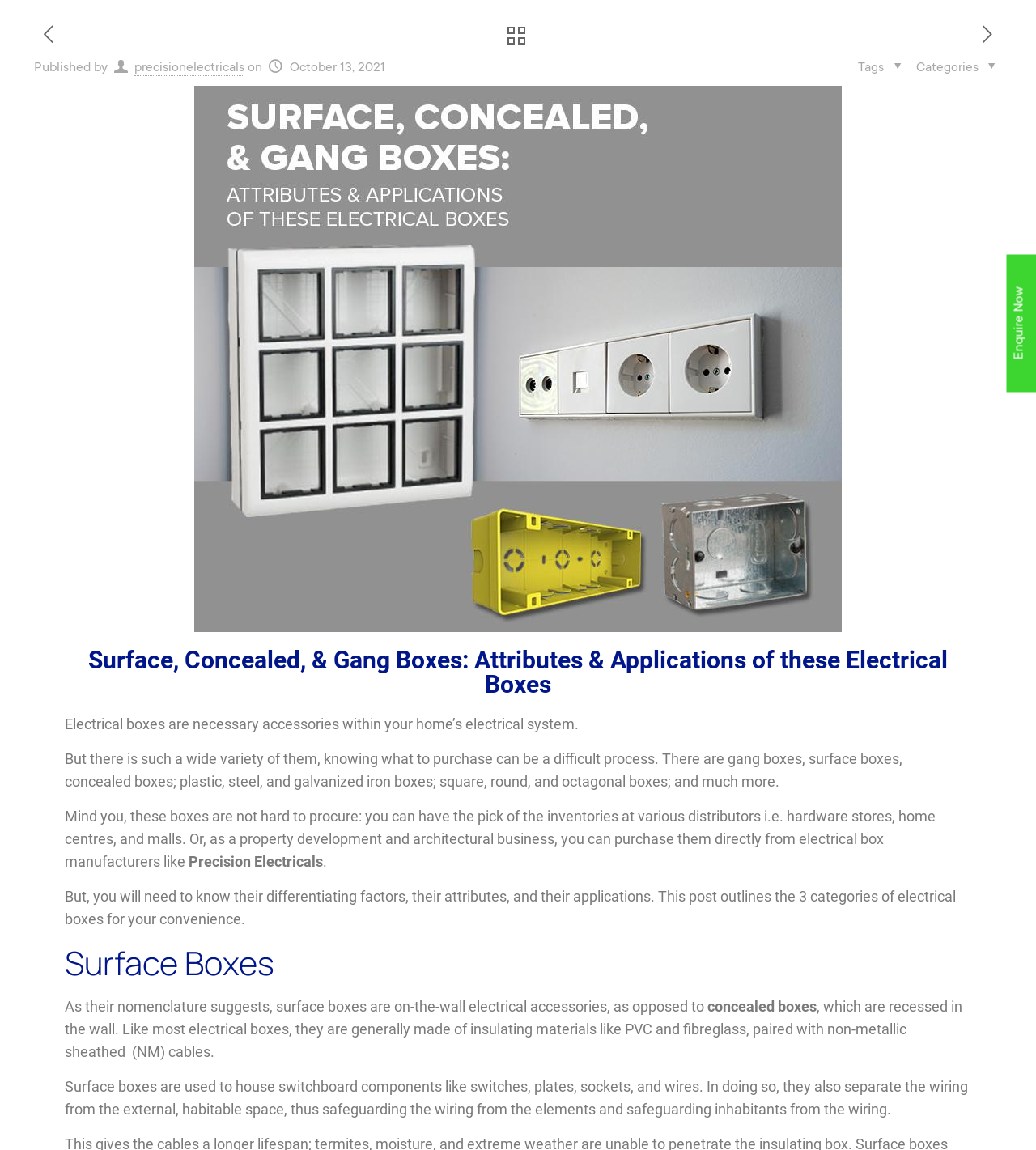Create a full and detailed caption for the entire webpage.

The webpage is about electrical boxes, specifically surface, concealed, and gang boxes, and their attributes and applications. At the top, there are three links, one on the left, one in the center, and one on the right, with the center link containing an image. Below these links, there is a section with the publication information, including the publisher's name, "precisionelectricals", and the publication date, "October 13, 2021". 

To the right of the publication information, there are two labels, "Categories" and "Tags". Below this section, there is a large link that spans most of the width of the page. 

The main content of the webpage starts with a heading that matches the title of the webpage, followed by a brief introduction to electrical boxes and their importance in a home's electrical system. The introduction is divided into three paragraphs, with the third paragraph mentioning the company "Precision Electricals". 

The webpage then outlines the three categories of electrical boxes, starting with "Surface Boxes". The section on surface boxes is divided into four paragraphs, describing their characteristics, materials, and applications.